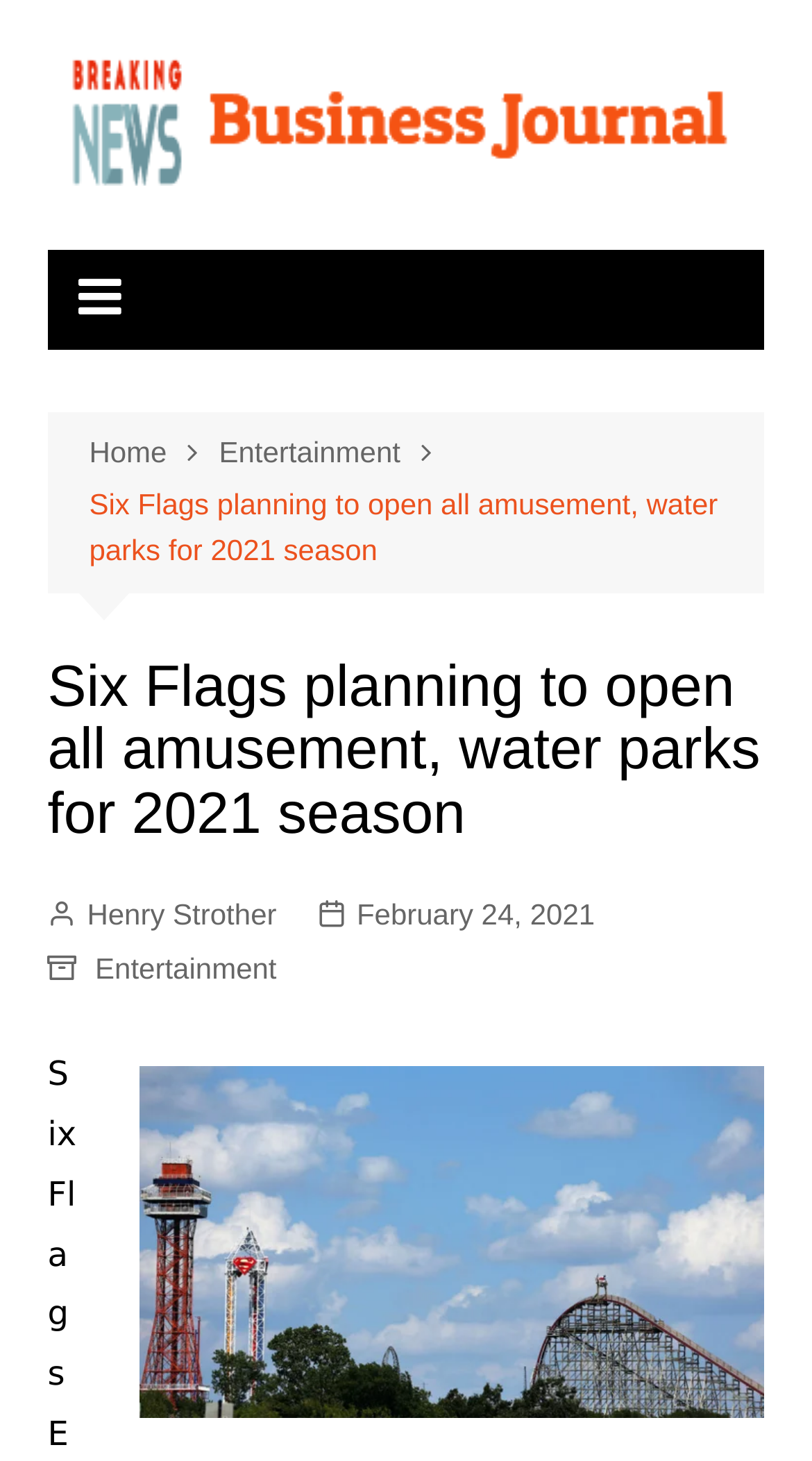Please answer the following question using a single word or phrase: 
Who is the author of the article?

Henry Strother